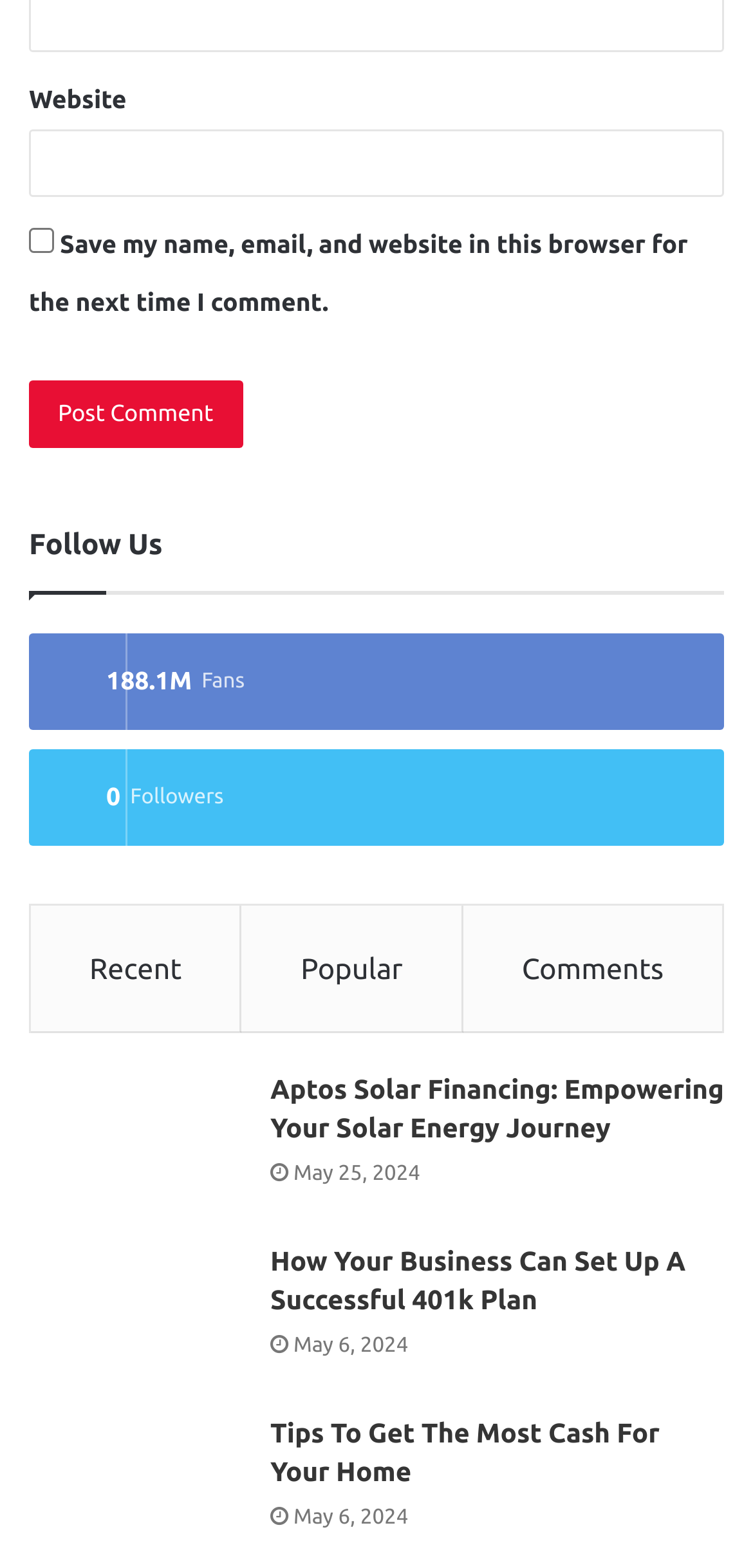Locate the bounding box coordinates of the clickable part needed for the task: "Check save my name and email".

[0.038, 0.145, 0.072, 0.161]